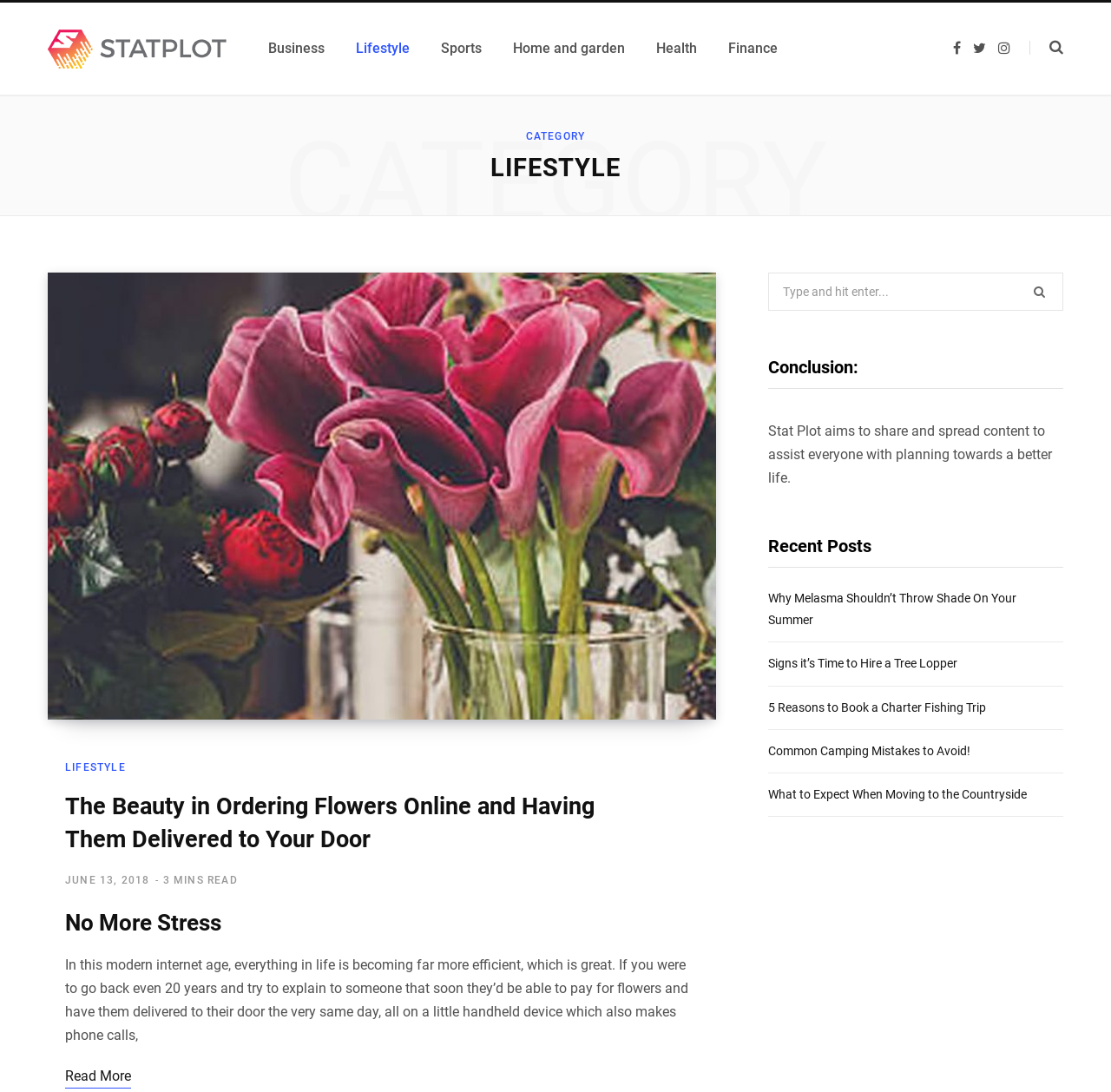Provide a brief response using a word or short phrase to this question:
What is the title of the first article?

The Beauty in Ordering Flowers Online and Having Them Delivered to Your Door